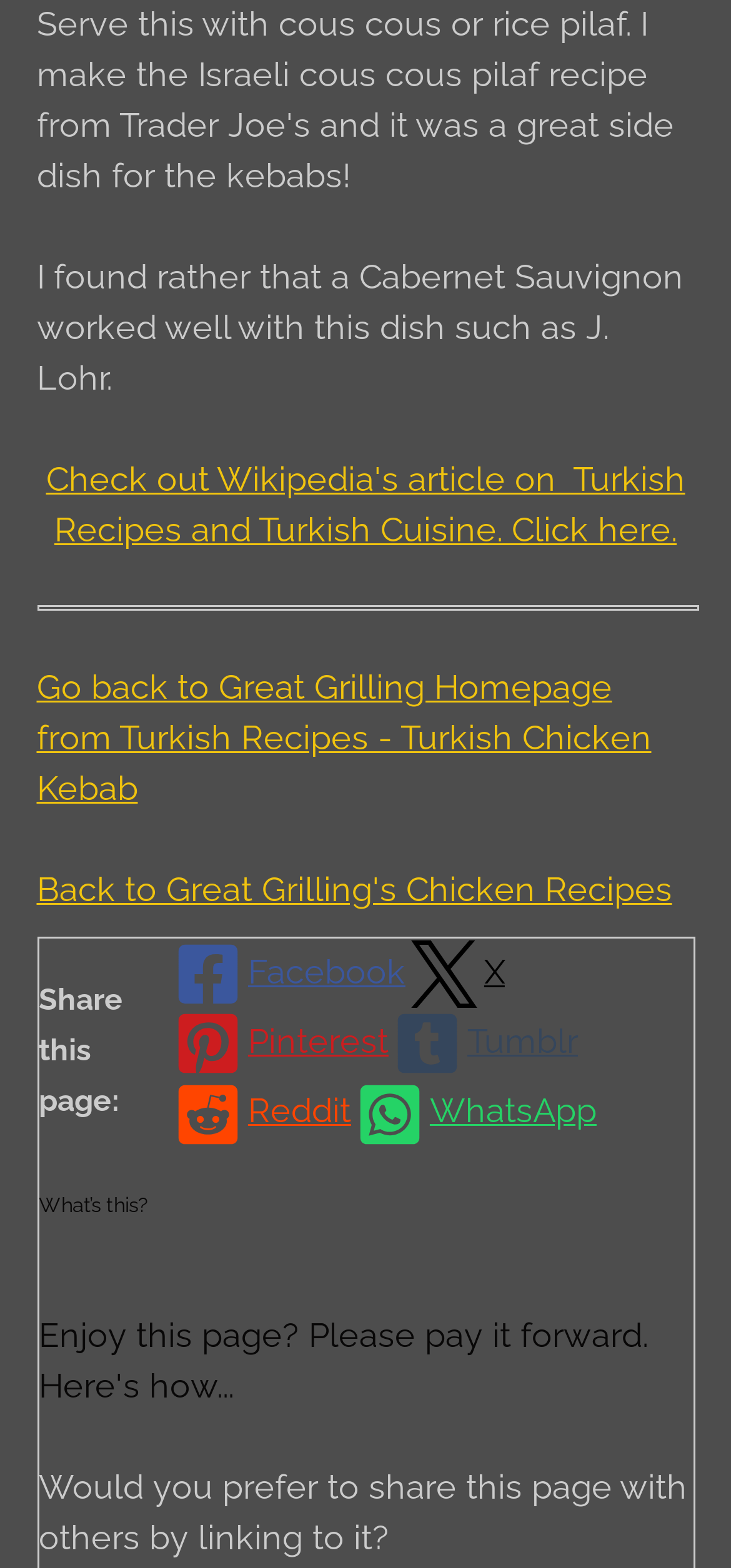How many social media platforms are available for sharing?
Refer to the image and give a detailed answer to the question.

The webpage provides options to share the content on five social media platforms: Facebook, Pinterest, Tumblr, Reddit, and WhatsApp, which are listed in the 'Share this page' section.